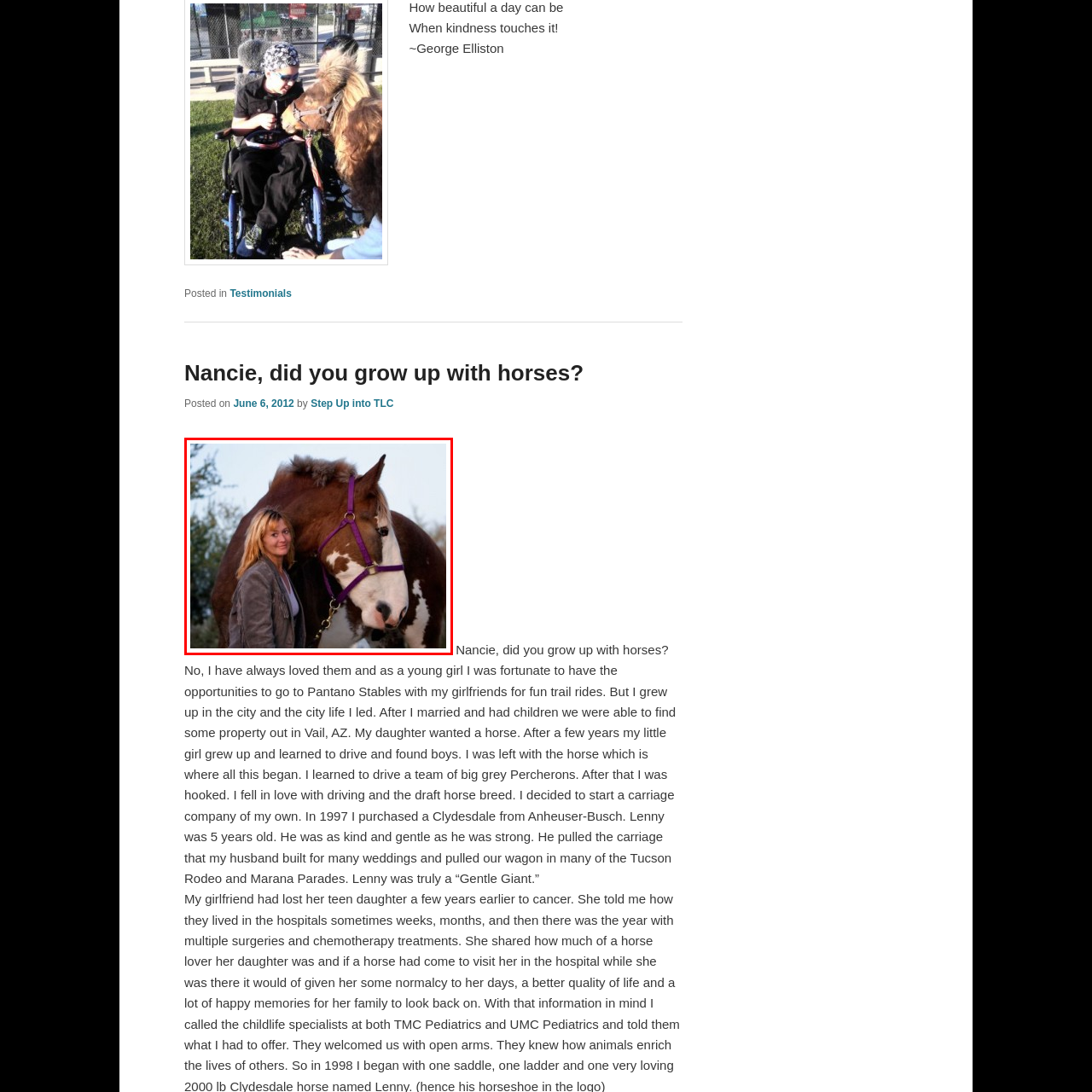What is the horse wearing on its head?
Carefully examine the image highlighted by the red bounding box and provide a detailed answer to the question.

According to the caption, the horse is characterized by its striking coat patterns and wears a purple halter, which suggests that the horse has a purple halter on its head.